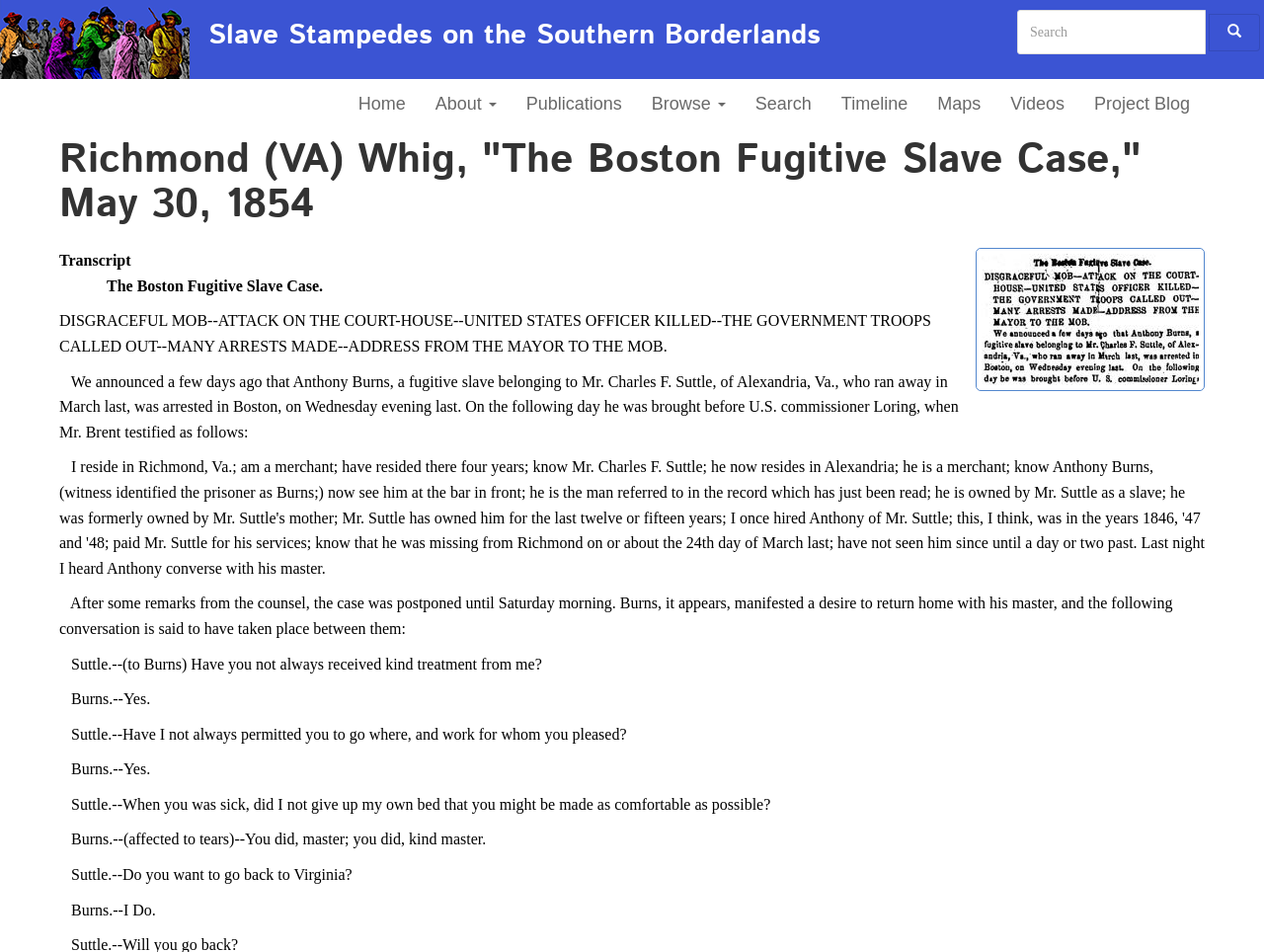Please determine the bounding box coordinates of the element to click in order to execute the following instruction: "Search for something". The coordinates should be four float numbers between 0 and 1, specified as [left, top, right, bottom].

[0.805, 0.01, 0.954, 0.057]